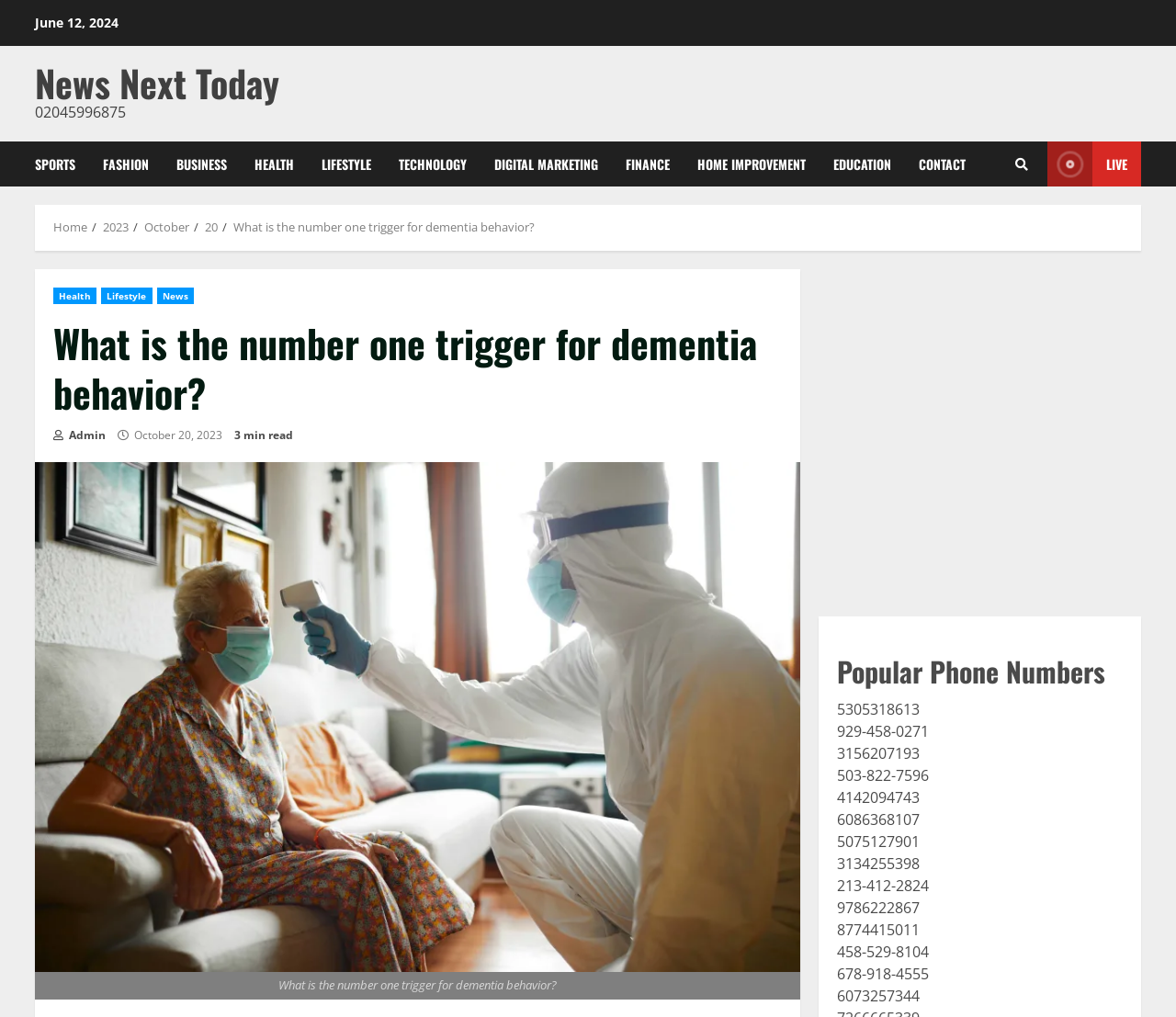Look at the image and give a detailed response to the following question: How many phone numbers are listed in the 'Popular Phone Numbers' section?

The 'Popular Phone Numbers' section lists several phone numbers, which can be counted by examining the static text elements in this section. There are 15 phone numbers in total, ranging from '5305318613' to '6073257344'.